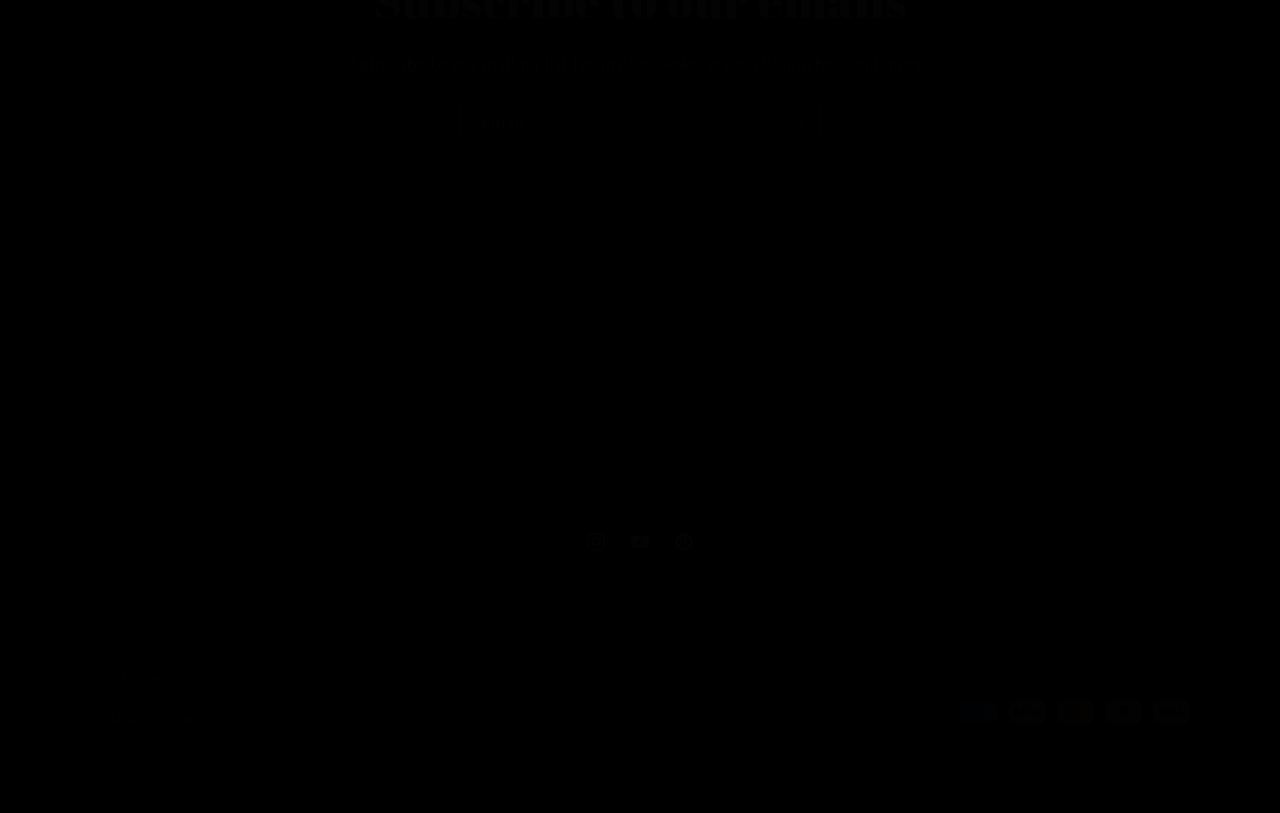Determine the bounding box coordinates for the UI element with the following description: "parent_node: Website name="url"". The coordinates should be four float numbers between 0 and 1, represented as [left, top, right, bottom].

None